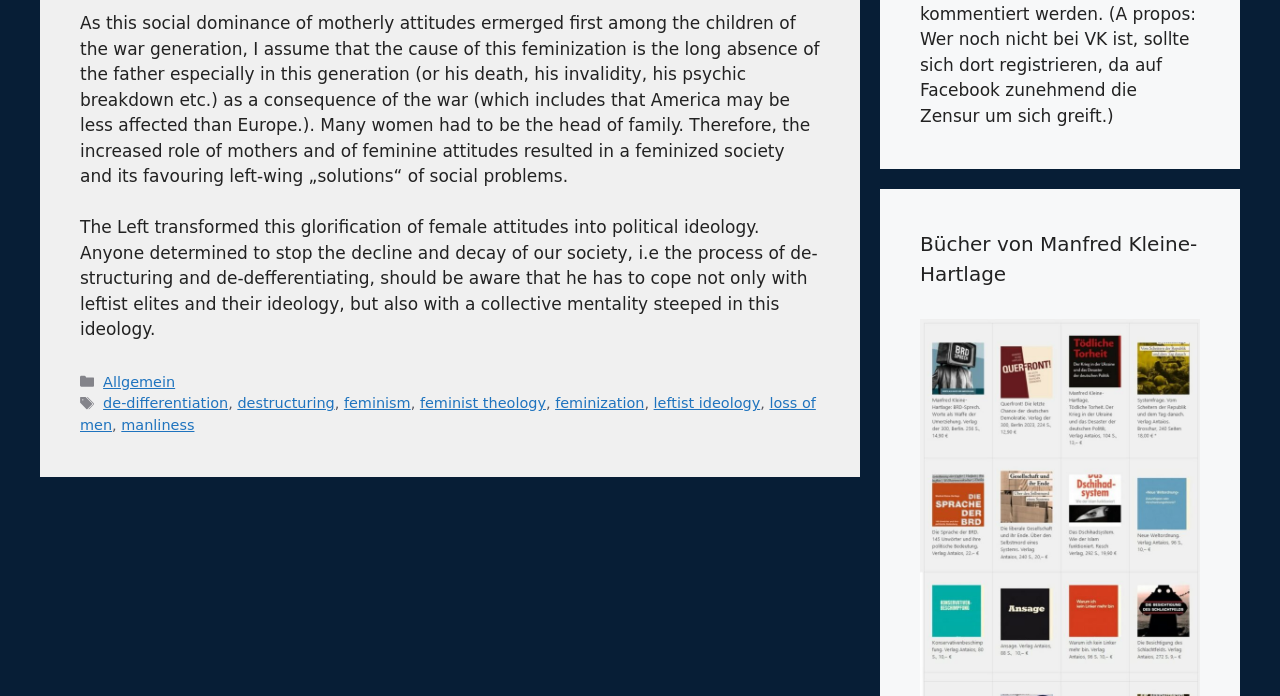Find the bounding box coordinates of the element you need to click on to perform this action: 'Click on the 'Allgemein' category'. The coordinates should be represented by four float values between 0 and 1, in the format [left, top, right, bottom].

[0.081, 0.537, 0.137, 0.56]